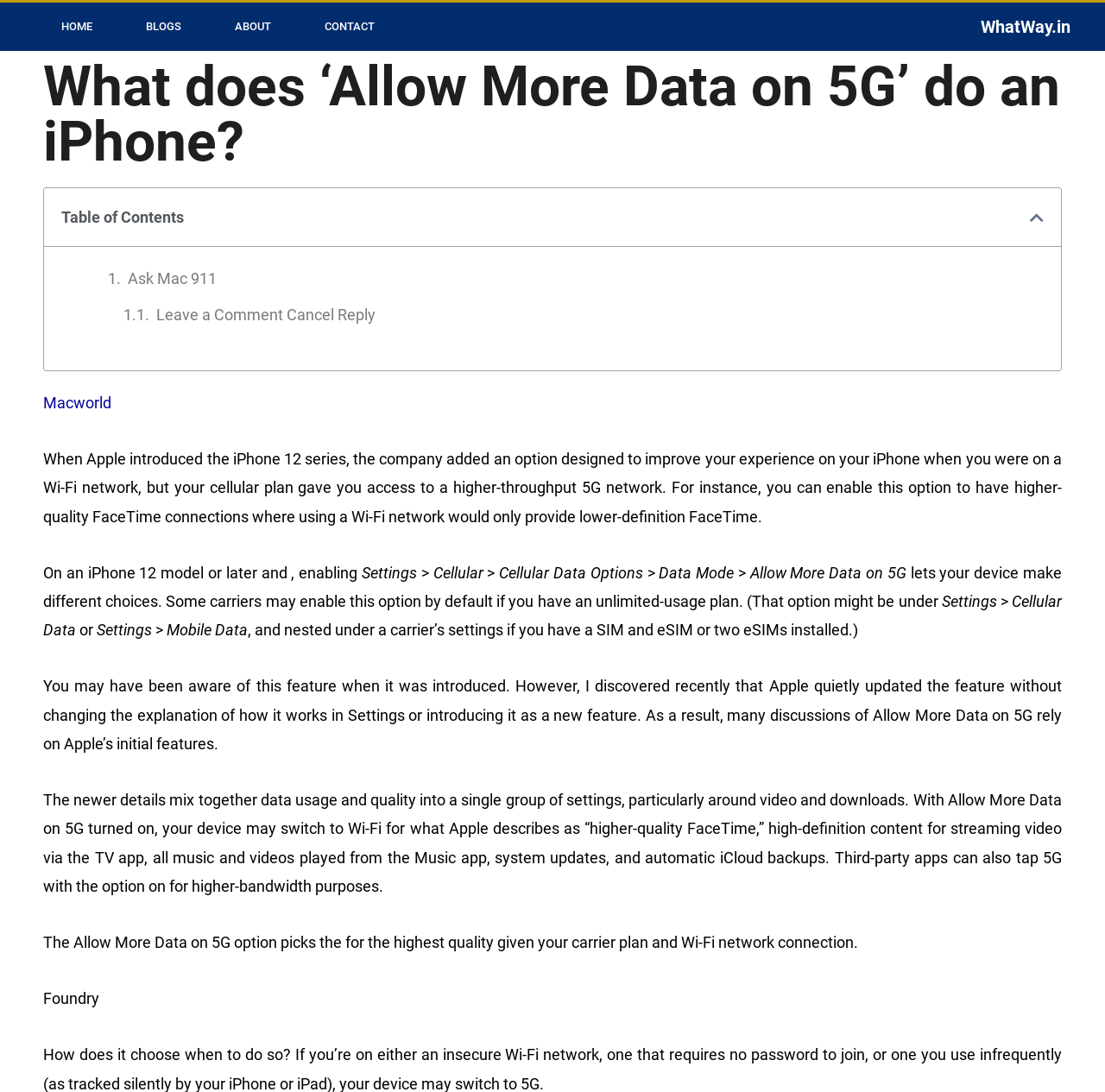Please identify the bounding box coordinates of the region to click in order to complete the task: "Click BLOGS". The coordinates must be four float numbers between 0 and 1, specified as [left, top, right, bottom].

[0.108, 0.002, 0.188, 0.047]